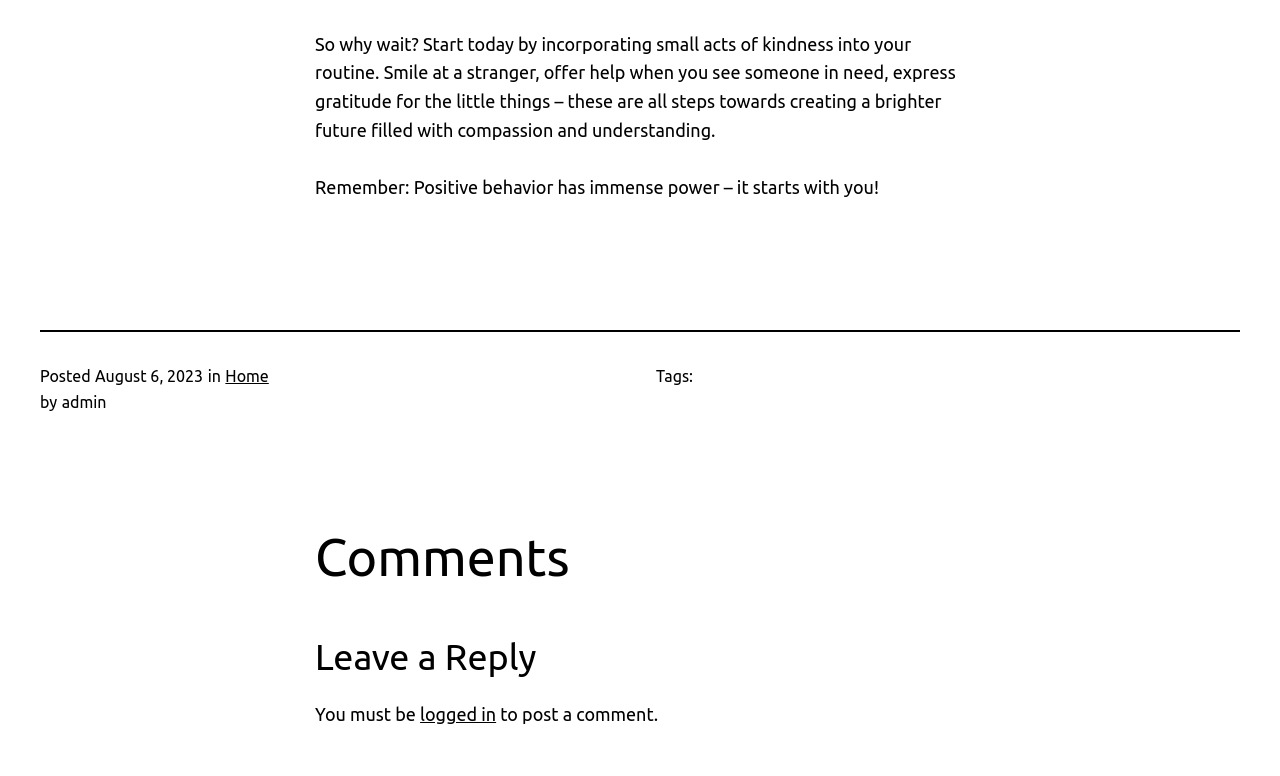Using the given description, provide the bounding box coordinates formatted as (top-left x, top-left y, bottom-right x, bottom-right y), with all values being floating point numbers between 0 and 1. Description: Home

[0.176, 0.473, 0.21, 0.496]